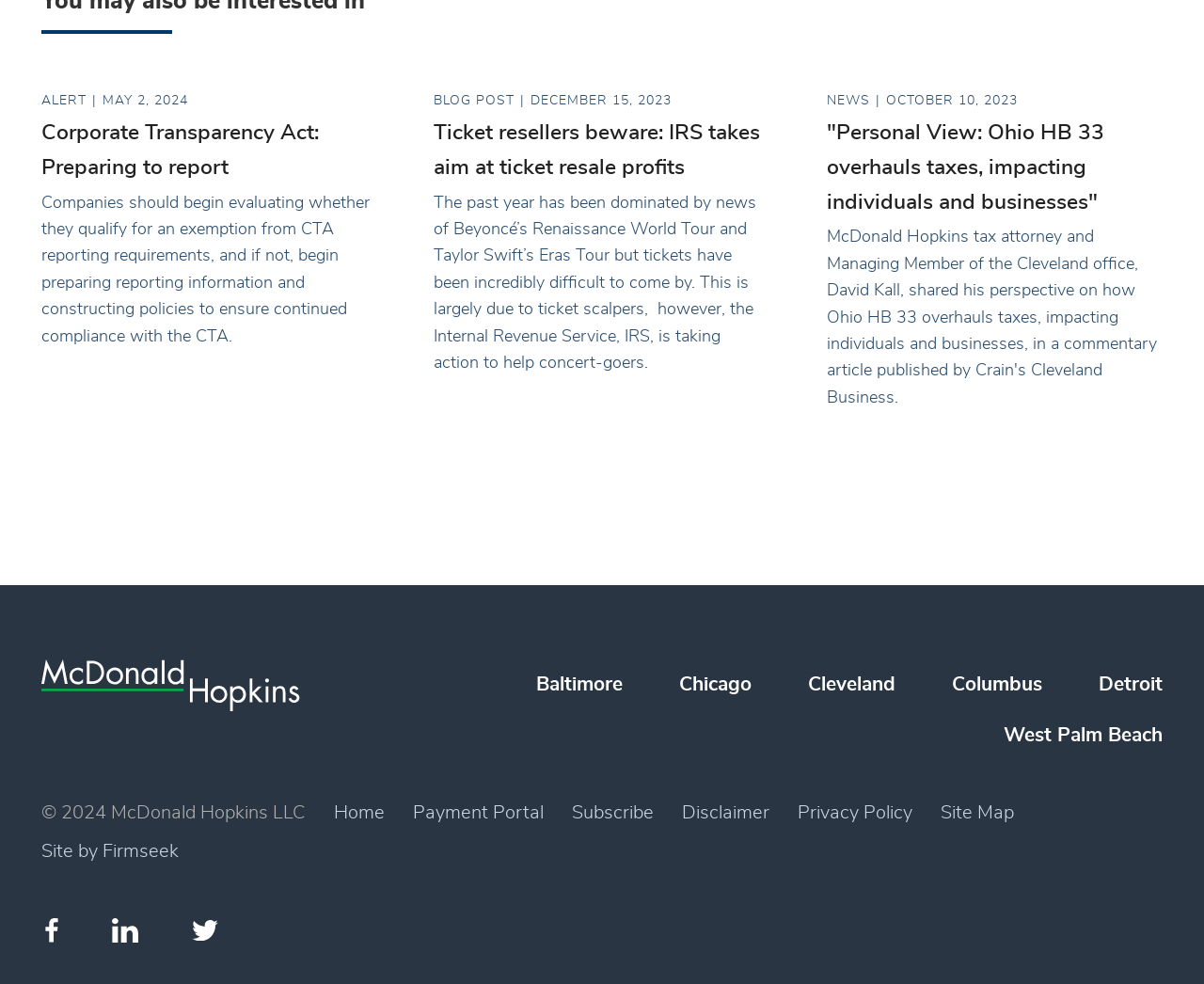Show the bounding box coordinates of the region that should be clicked to follow the instruction: "Go to the home page."

[0.277, 0.817, 0.32, 0.836]